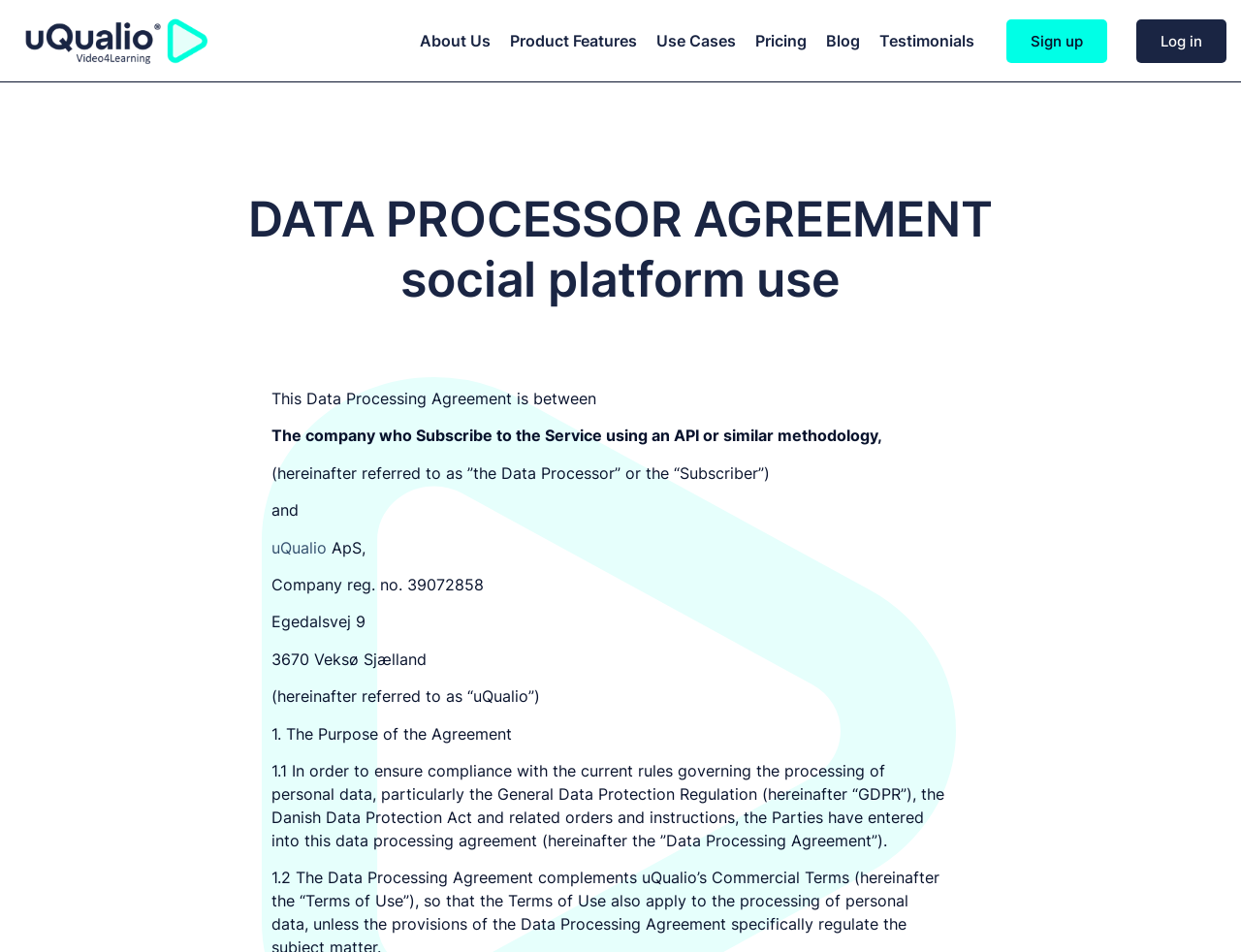How many links are there in the top navigation menu?
Answer the question with as much detail as you can, using the image as a reference.

The top navigation menu contains links to 'About Us', 'Product Features', 'Use Cases', 'Pricing', 'Blog', 'Testimonials', and 'Sign up', which can be found by examining the link elements with IDs 315 to 322.